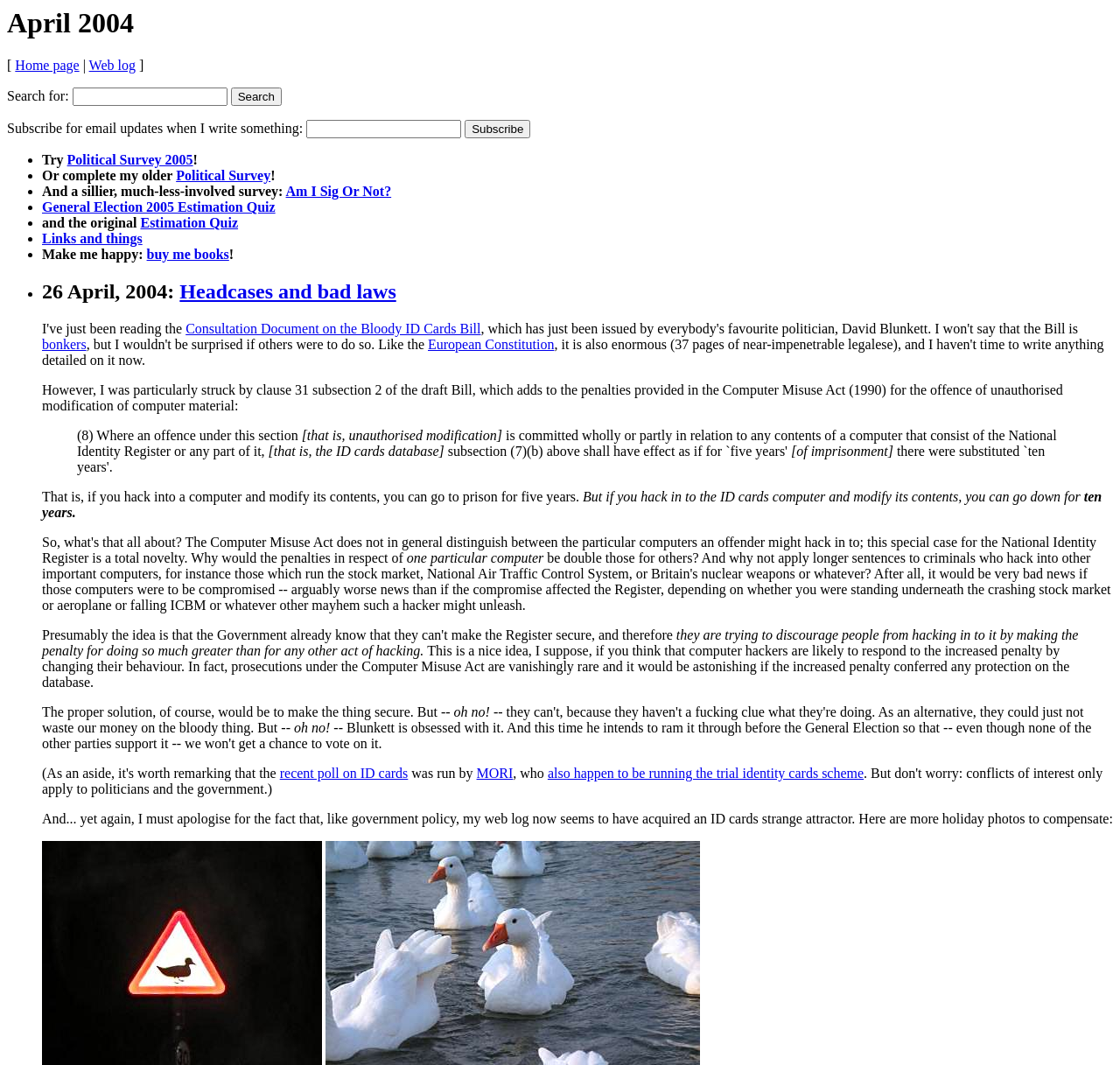Please respond to the question using a single word or phrase:
What is the purpose of the links at the bottom of the webpage?

Provide additional resources